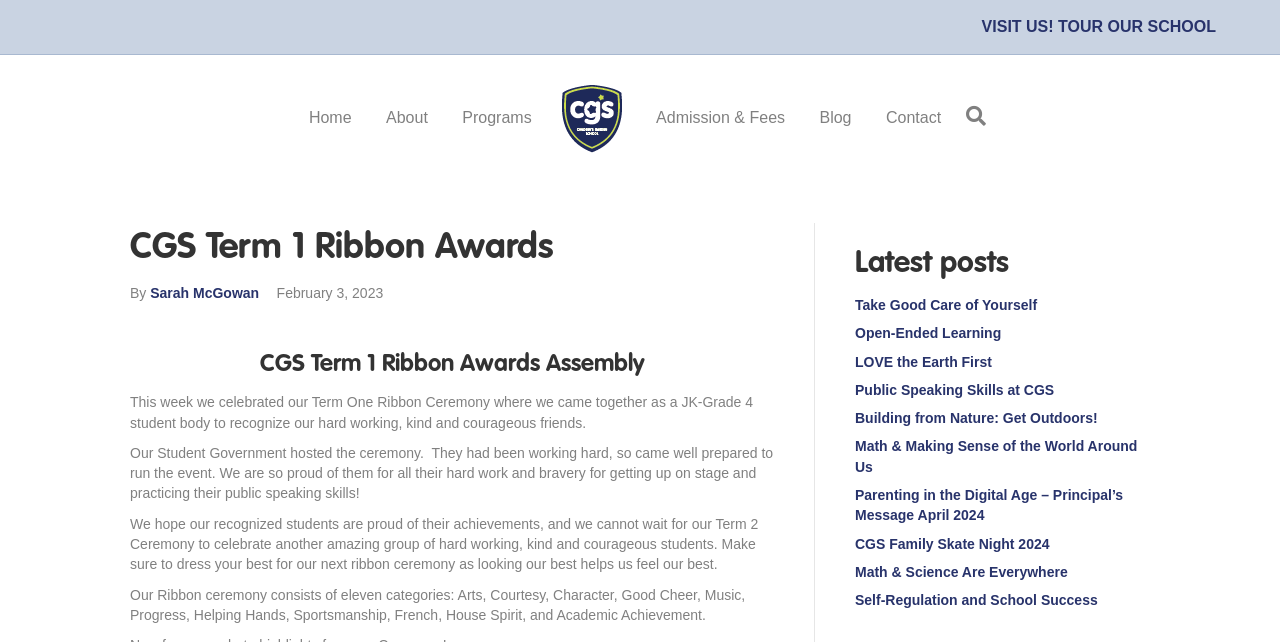What is the name of the school?
Answer the question with a thorough and detailed explanation.

I determined the answer by looking at the navigation menu where it says 'Children's Garden School' as one of the links.